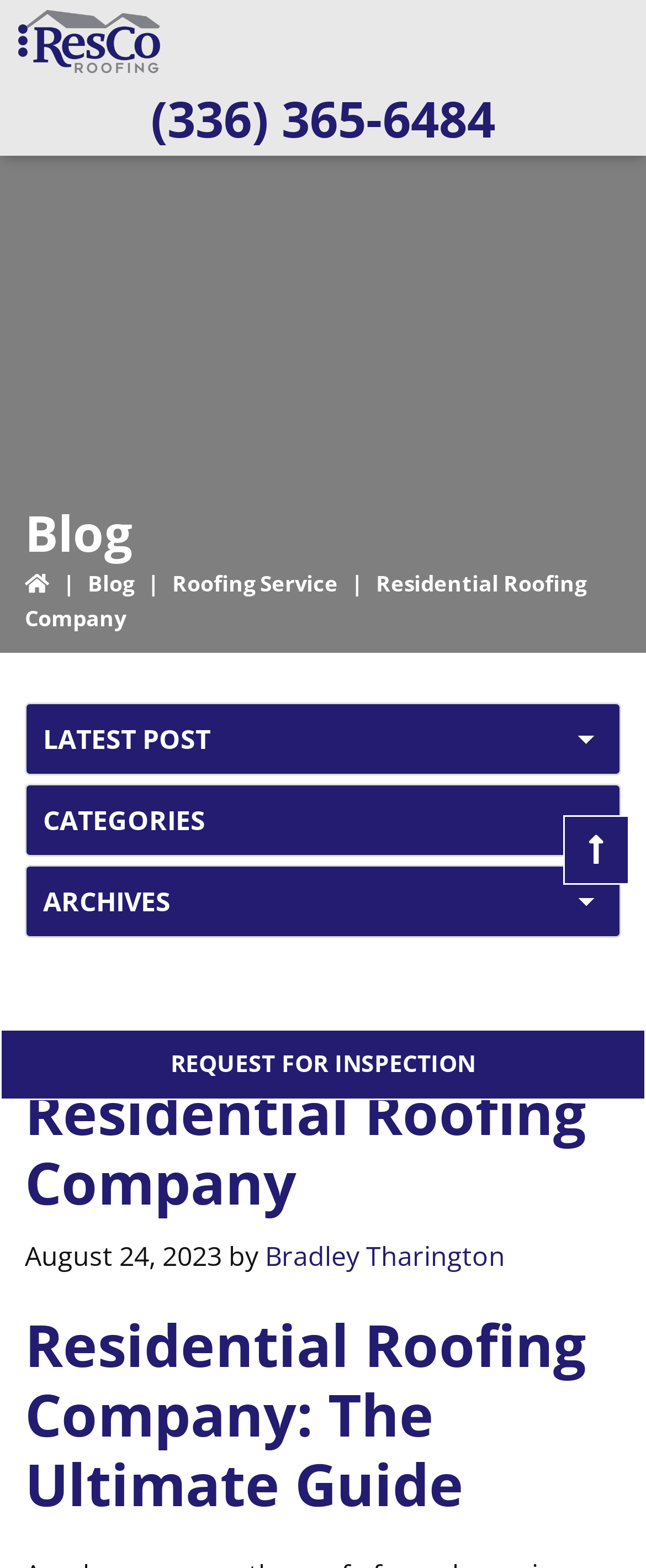Based on the element description: "Request for inspection", identify the bounding box coordinates for this UI element. The coordinates must be four float numbers between 0 and 1, listed as [left, top, right, bottom].

[0.0, 0.656, 1.0, 0.702]